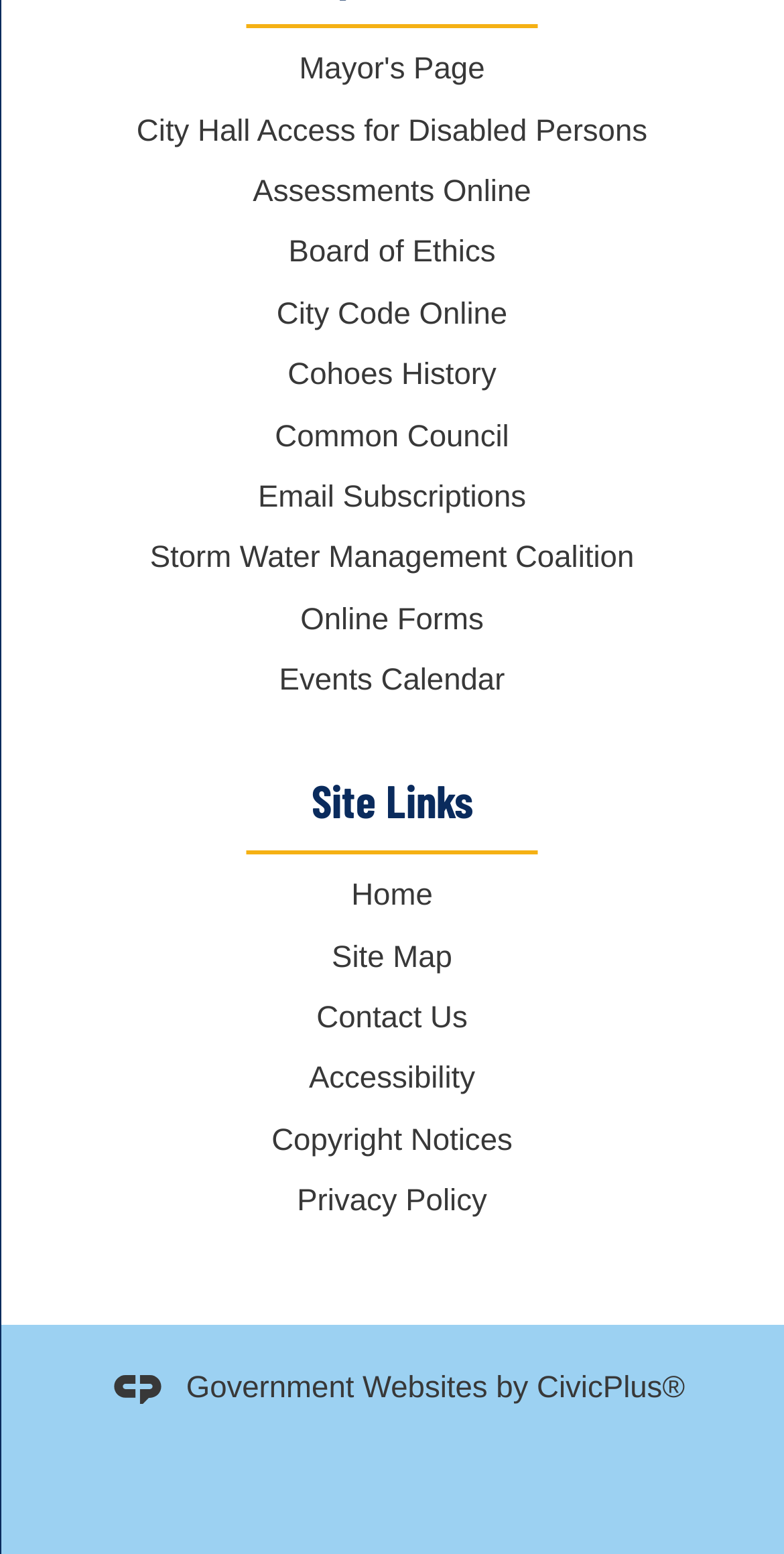Identify the bounding box coordinates of the area that should be clicked in order to complete the given instruction: "access City Hall Access for Disabled Persons". The bounding box coordinates should be four float numbers between 0 and 1, i.e., [left, top, right, bottom].

[0.174, 0.071, 0.826, 0.1]